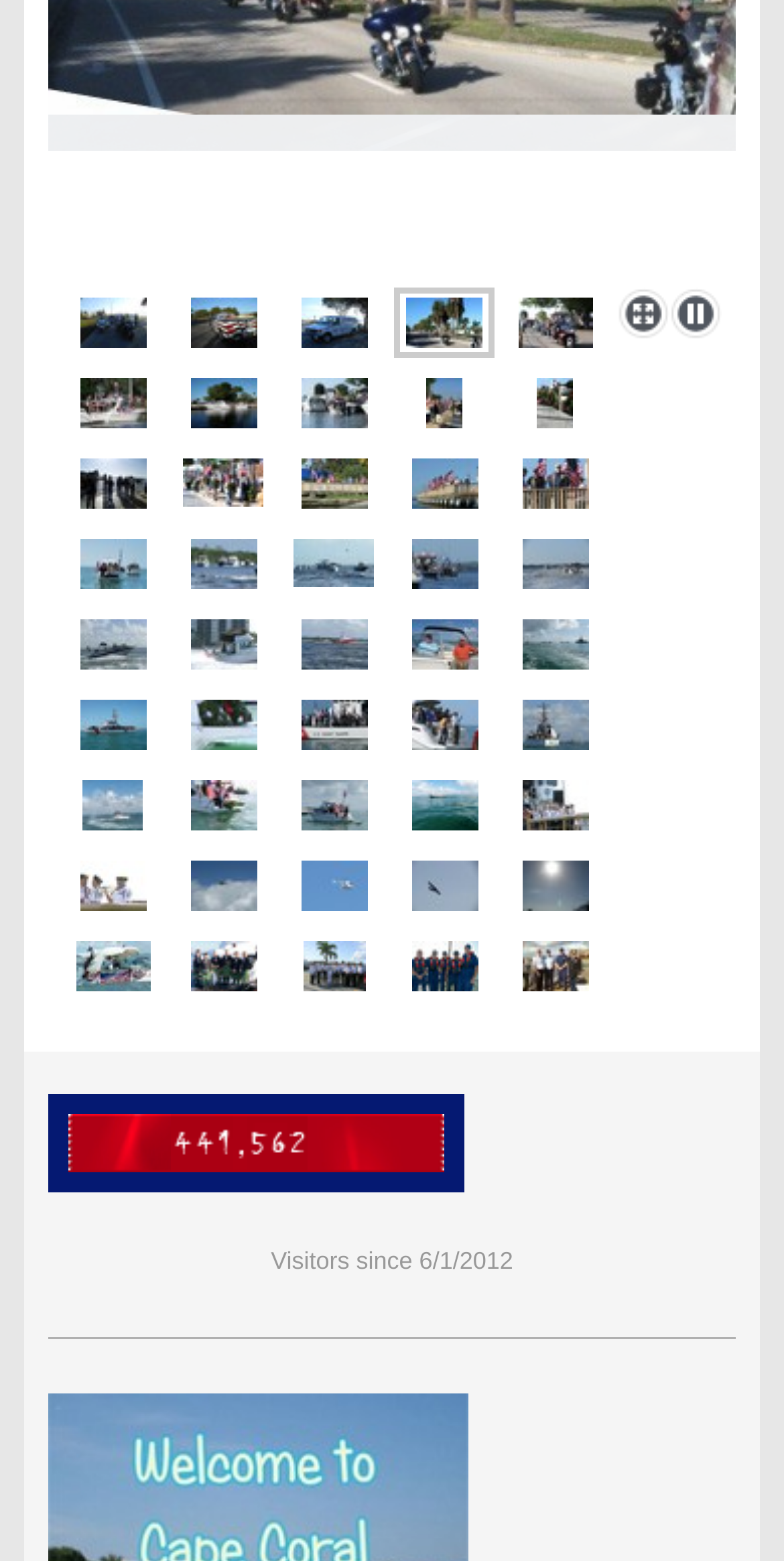Predict the bounding box coordinates of the area that should be clicked to accomplish the following instruction: "View 'Cape Coral Yacht Club'". The bounding box coordinates should consist of four float numbers between 0 and 1, i.e., [left, top, right, bottom].

[0.101, 0.242, 0.186, 0.274]